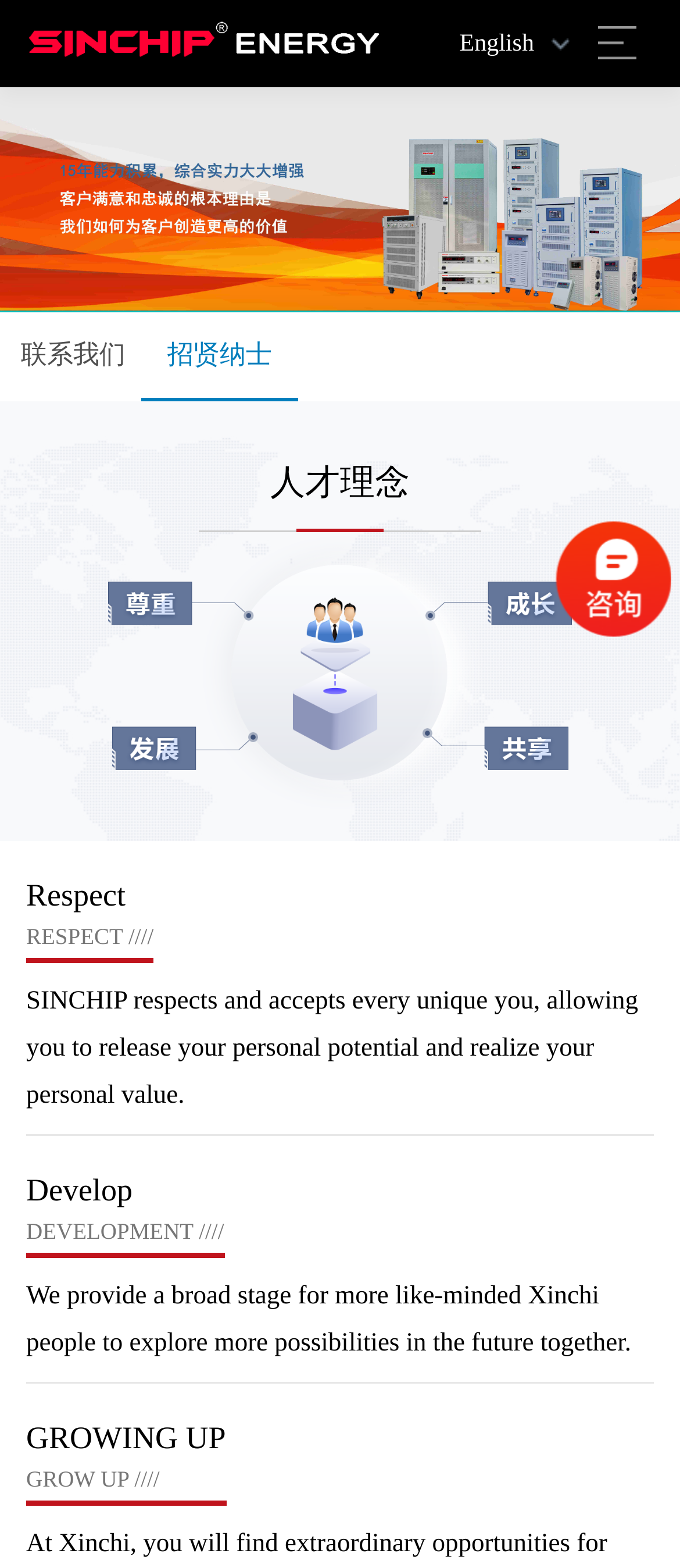Describe all the visual and textual components of the webpage comprehensively.

The webpage appears to be a careers page for Shandong Sinchip Energy, with a focus on the company's values and mission. At the top of the page, there is a heading that spans almost the entire width of the page, followed by a link to a Chinese-language page ("招贤纳士") positioned to the right of center. 

Below this, there is a large image that takes up most of the width of the page, with a heading "人才理念" (Talent Concept) positioned above it. 

The page is divided into three sections, each with a heading and a brief description. The first section, "Respect", is located near the top-left of the page and features a short paragraph of text that describes the company's respect for individuality. 

The second section, "Develop", is positioned below the "Respect" section and occupies a similar area of the page. This section describes the company's commitment to providing opportunities for personal growth and development. 

The third and final section, "GROWING UP", is located at the bottom-left of the page and discusses the company's vision for the future. Each section has a heading with a brief subtitle, and the text is arranged in a clean and easy-to-read format.